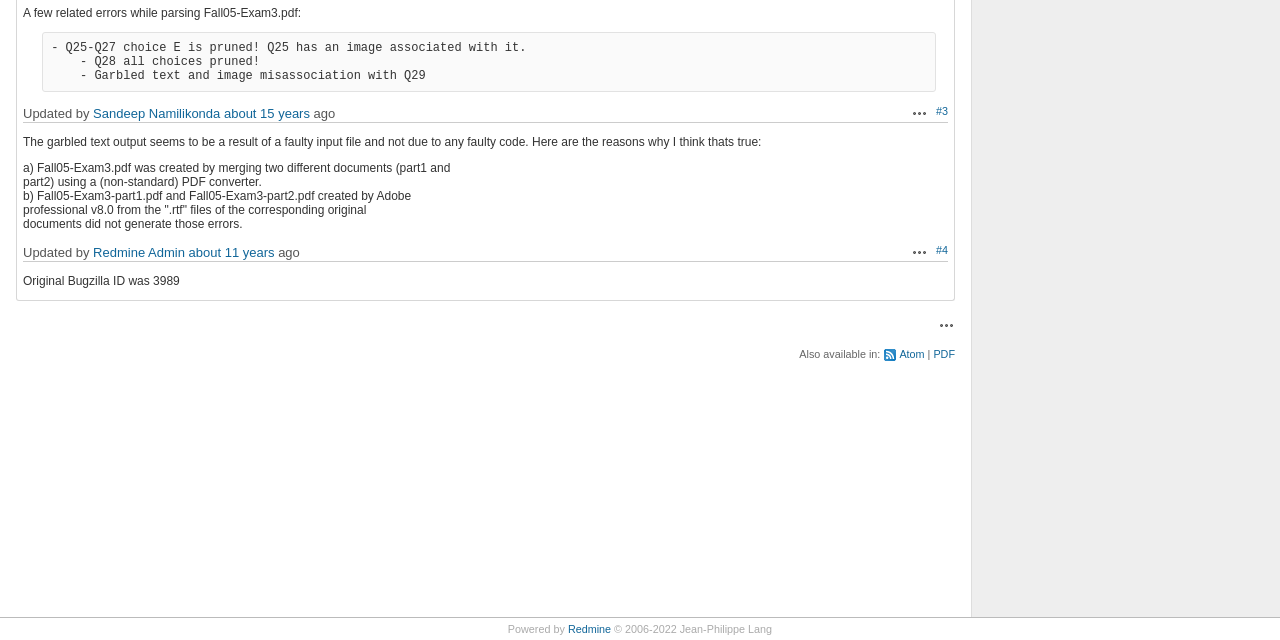Provide the bounding box coordinates of the HTML element described by the text: "about 11 years".

[0.147, 0.383, 0.214, 0.407]